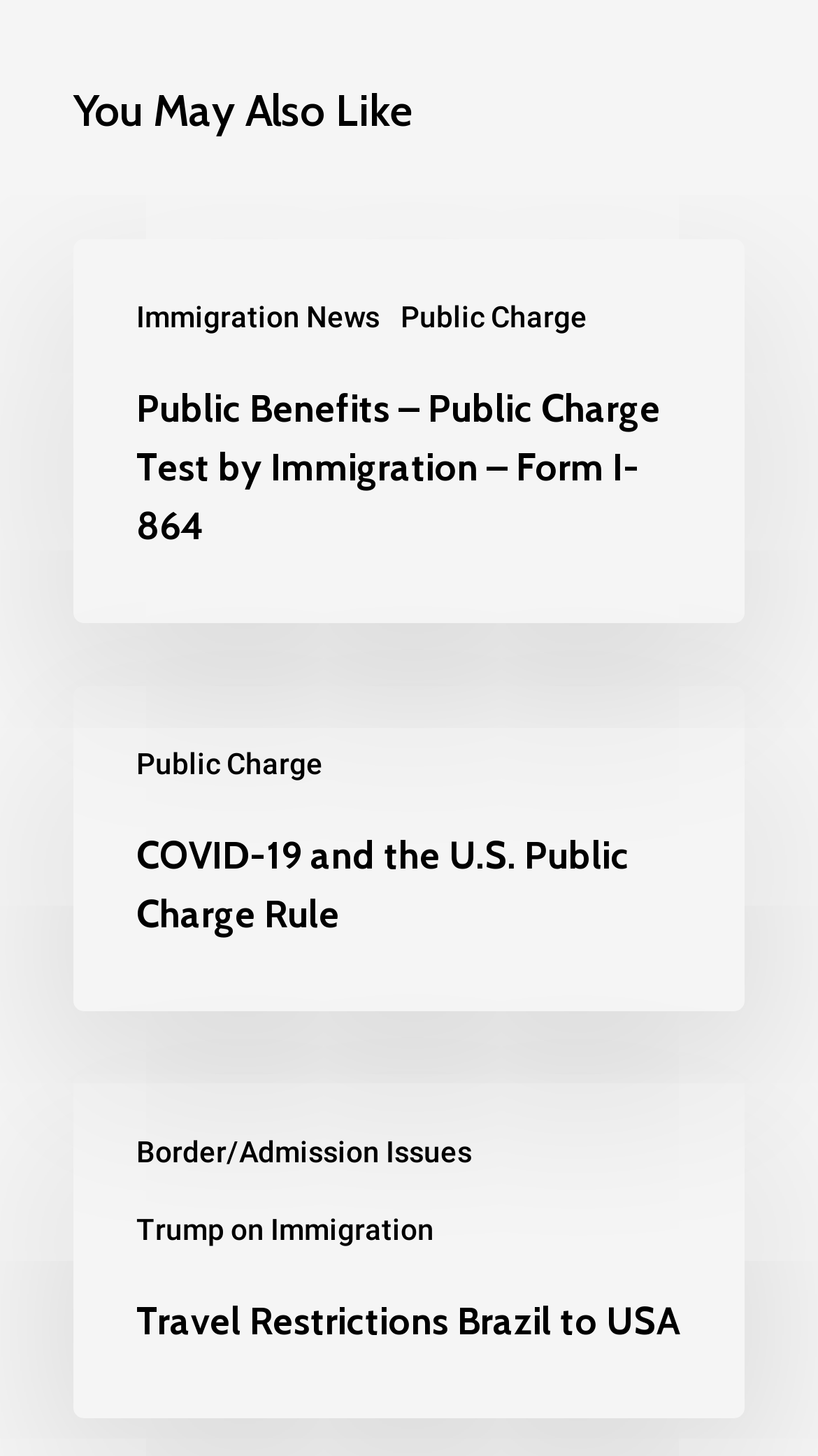Who is mentioned in the context of immigration? Based on the screenshot, please respond with a single word or phrase.

Trump